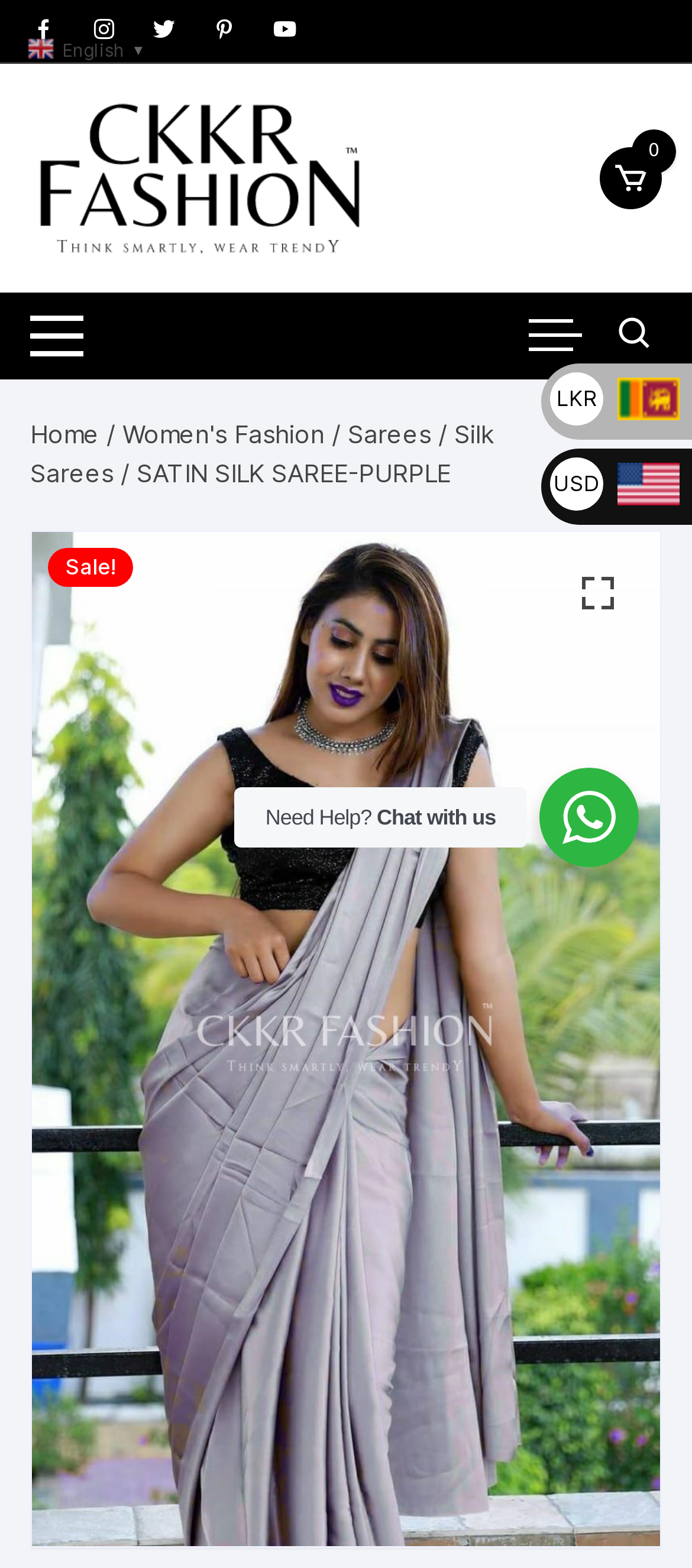Please determine the bounding box coordinates of the element's region to click in order to carry out the following instruction: "Change language to English". The coordinates should be four float numbers between 0 and 1, i.e., [left, top, right, bottom].

[0.038, 0.019, 0.218, 0.041]